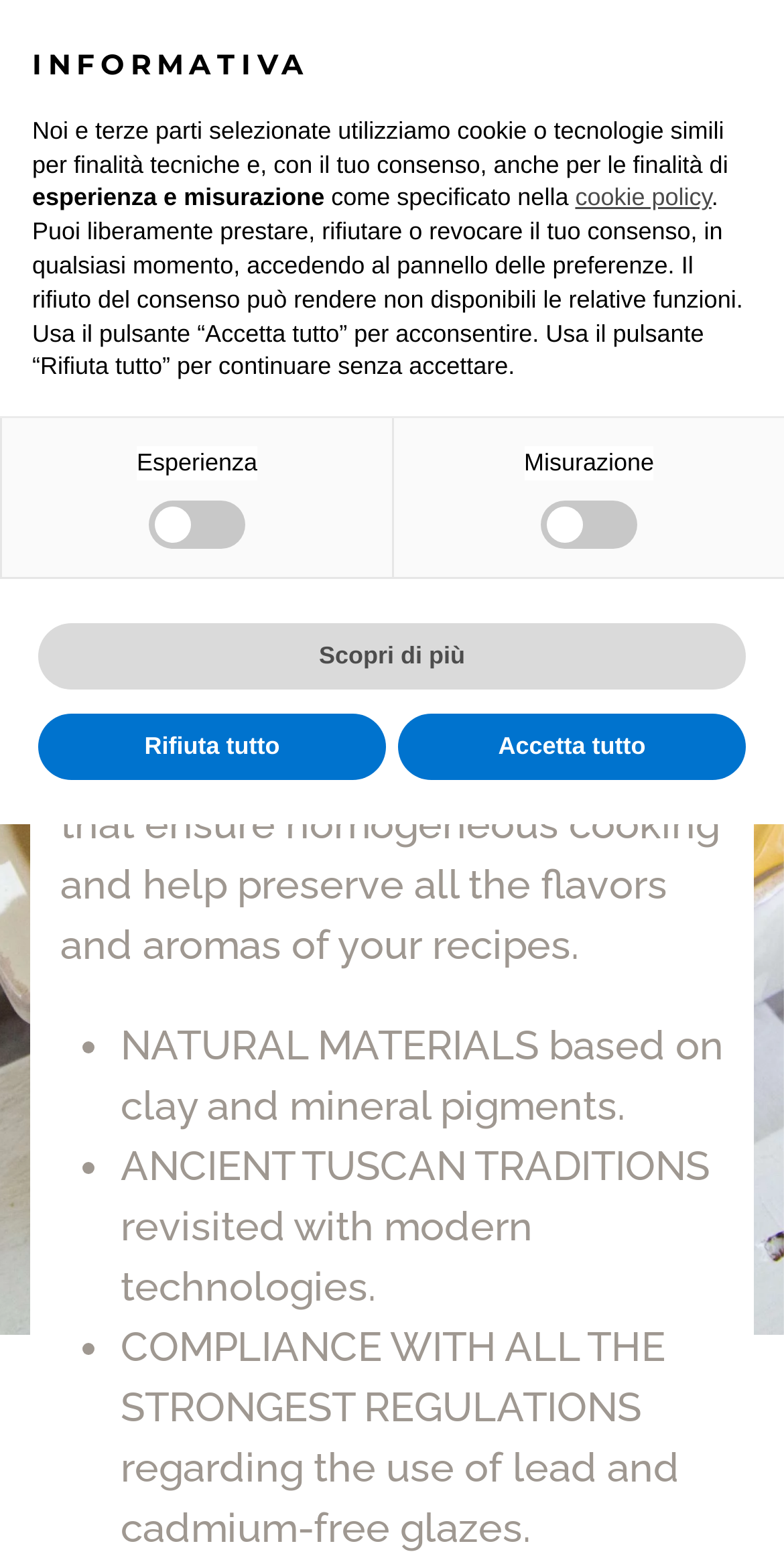Find the bounding box coordinates corresponding to the UI element with the description: "Terms & Conditions". The coordinates should be formatted as [left, top, right, bottom], with values as floats between 0 and 1.

None